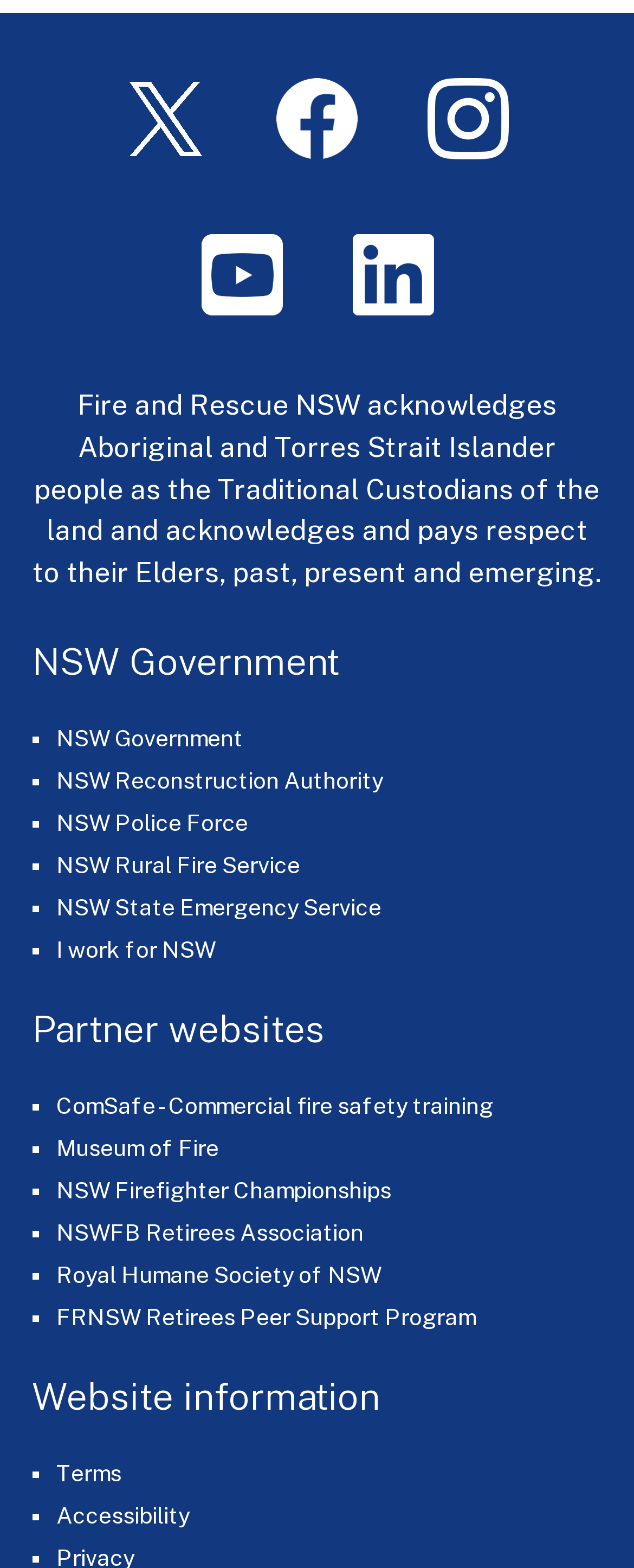Given the element description: "I work for NSW", predict the bounding box coordinates of the UI element it refers to, using four float numbers between 0 and 1, i.e., [left, top, right, bottom].

[0.088, 0.597, 0.34, 0.614]